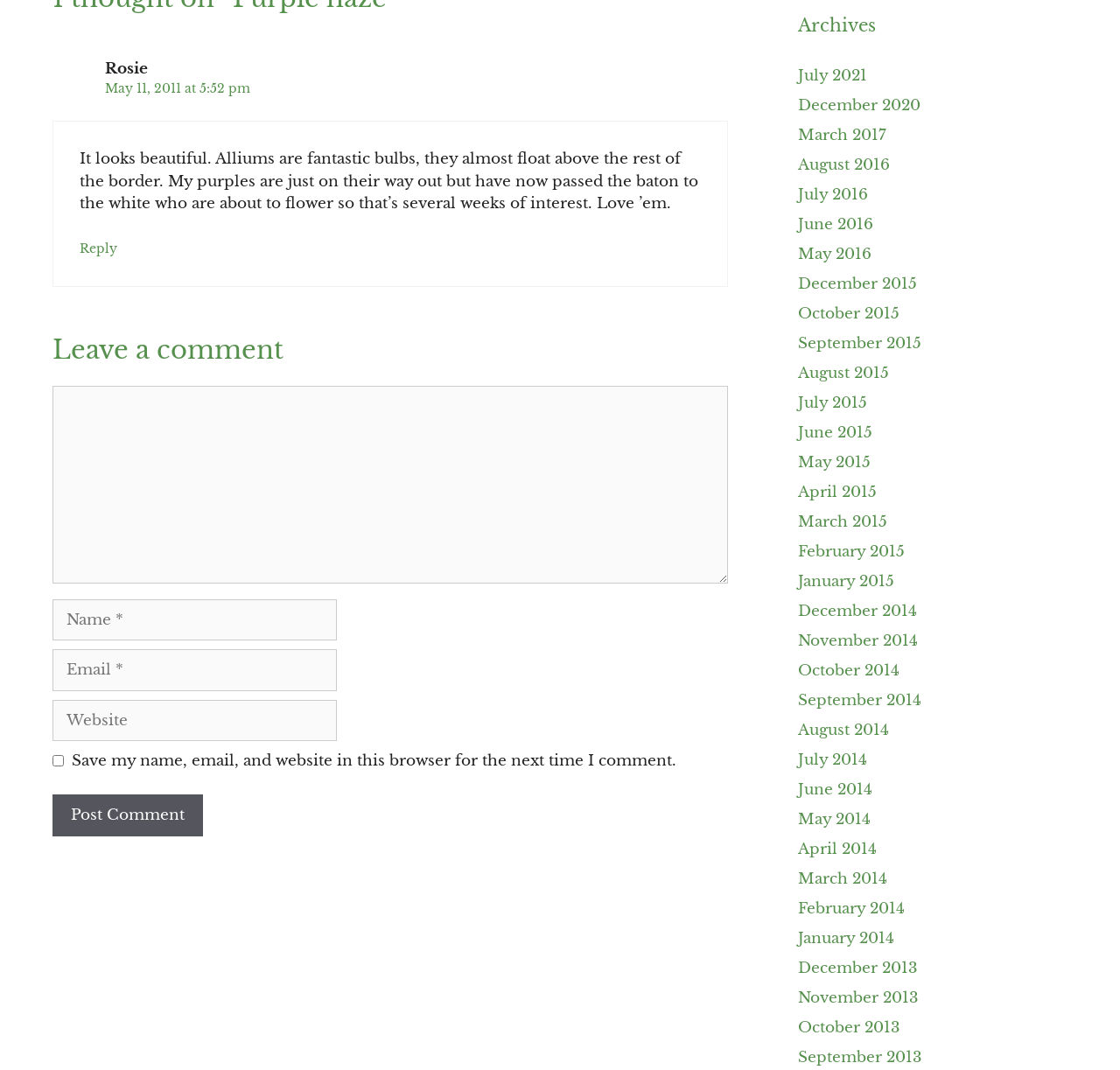Please identify the bounding box coordinates of the element on the webpage that should be clicked to follow this instruction: "Reply to Rosie". The bounding box coordinates should be given as four float numbers between 0 and 1, formatted as [left, top, right, bottom].

[0.071, 0.225, 0.105, 0.24]